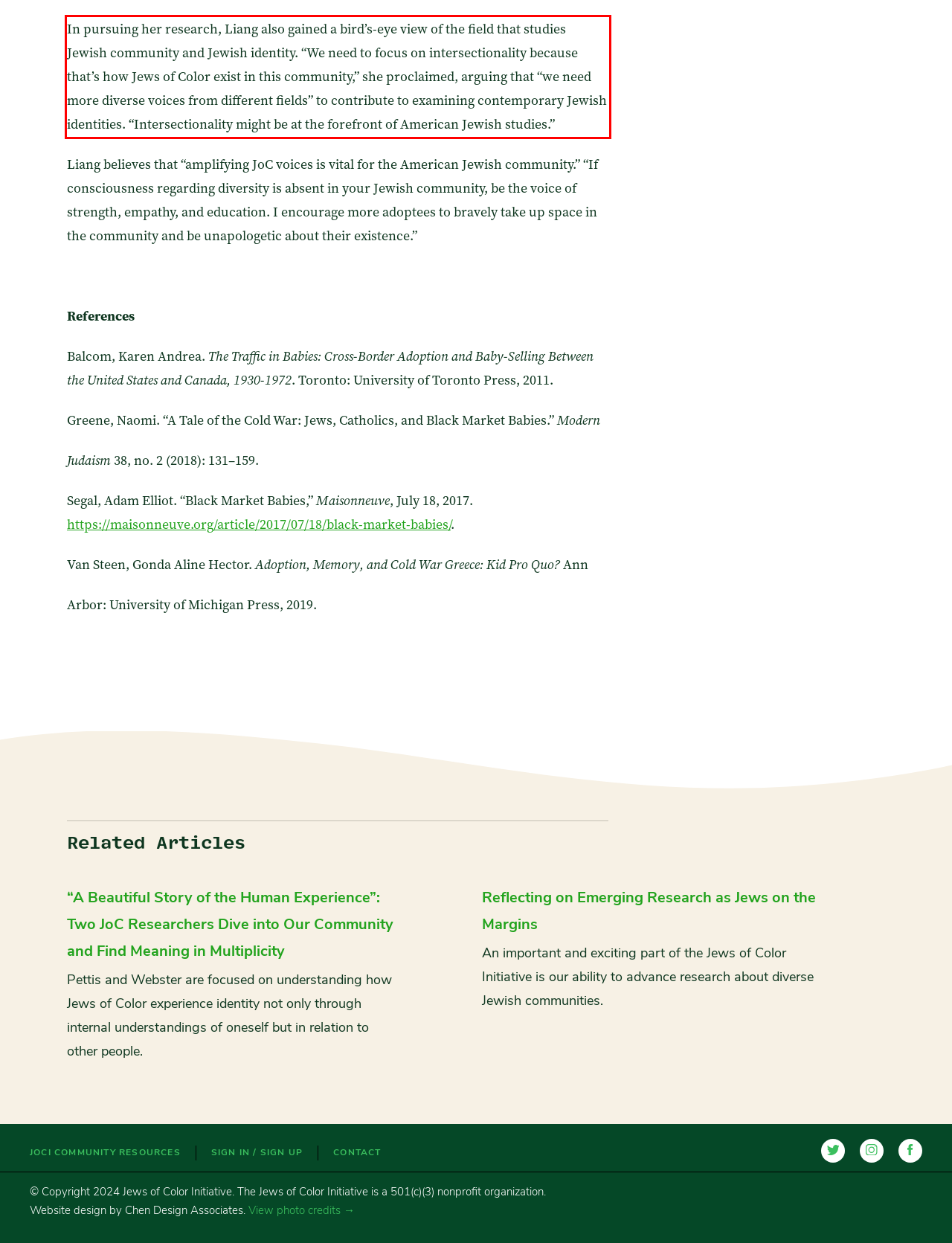You are given a screenshot showing a webpage with a red bounding box. Perform OCR to capture the text within the red bounding box.

In pursuing her research, Liang also gained a bird’s-eye view of the field that studies Jewish community and Jewish identity. “We need to focus on intersectionality because that’s how Jews of Color exist in this community,” she proclaimed, arguing that “we need more diverse voices from different fields” to contribute to examining contemporary Jewish identities. “Intersectionality might be at the forefront of American Jewish studies.”